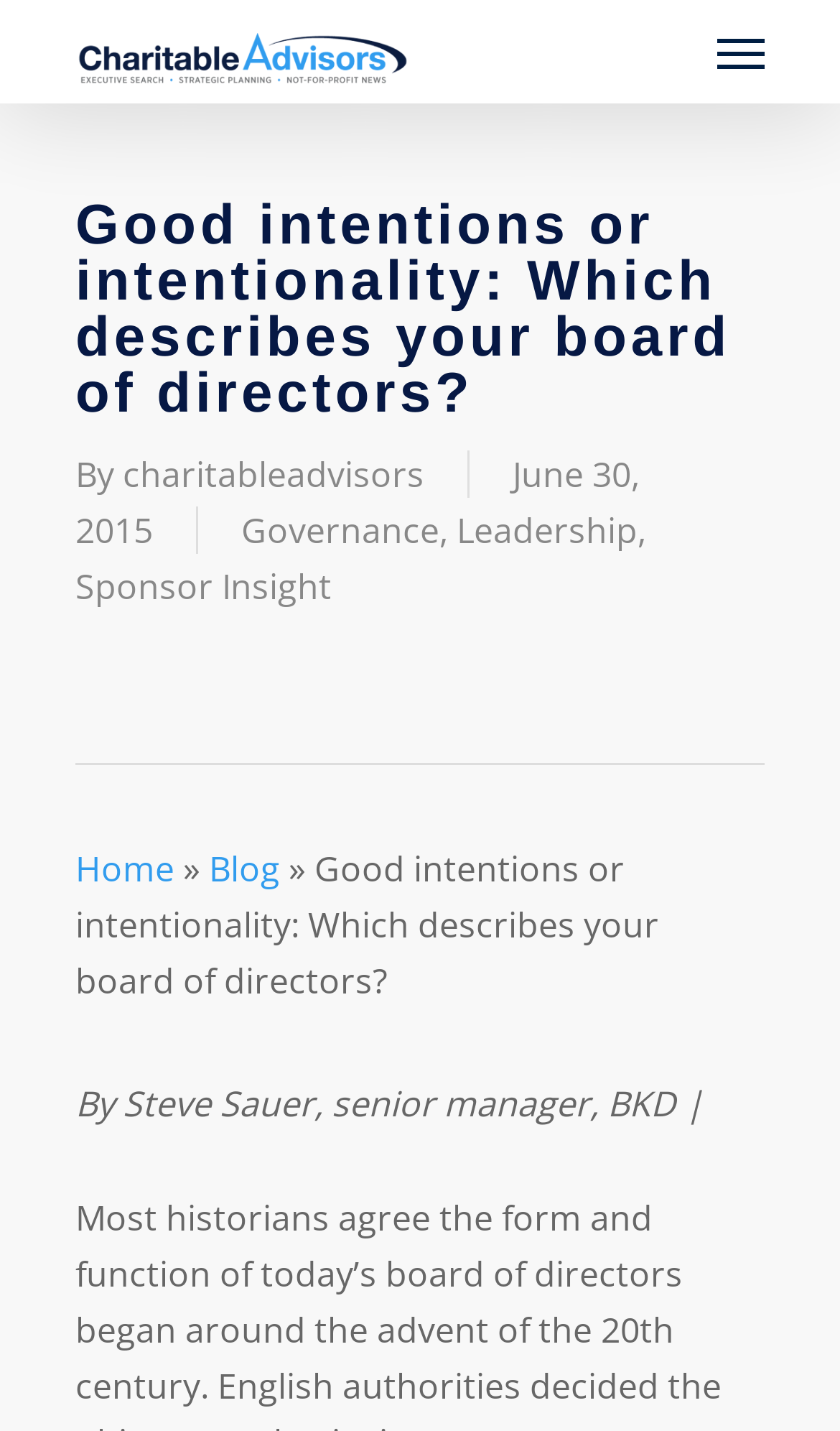Please indicate the bounding box coordinates for the clickable area to complete the following task: "Click Charitable Advisors". The coordinates should be specified as four float numbers between 0 and 1, i.e., [left, top, right, bottom].

[0.09, 0.018, 0.499, 0.054]